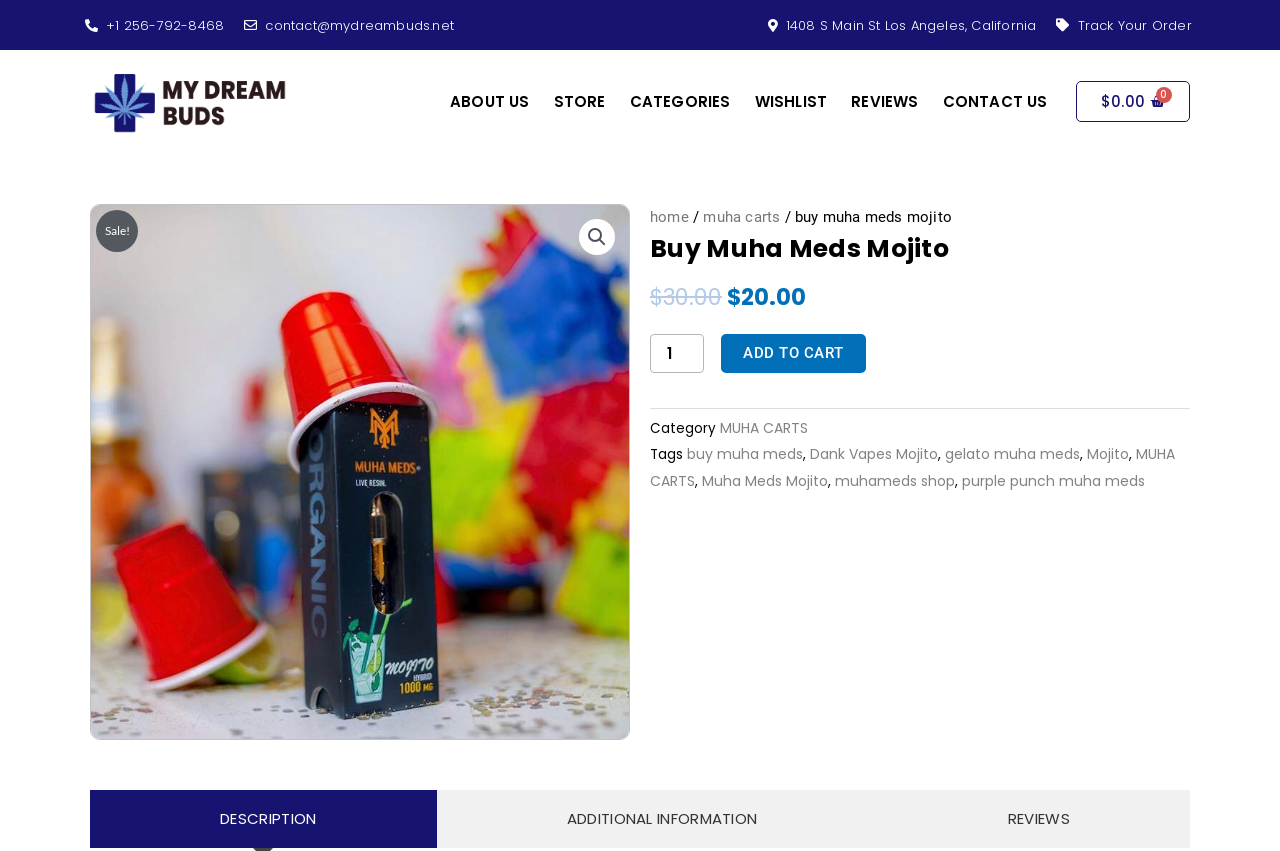Please find the bounding box coordinates of the element that must be clicked to perform the given instruction: "go to mockups page". The coordinates should be four float numbers from 0 to 1, i.e., [left, top, right, bottom].

None